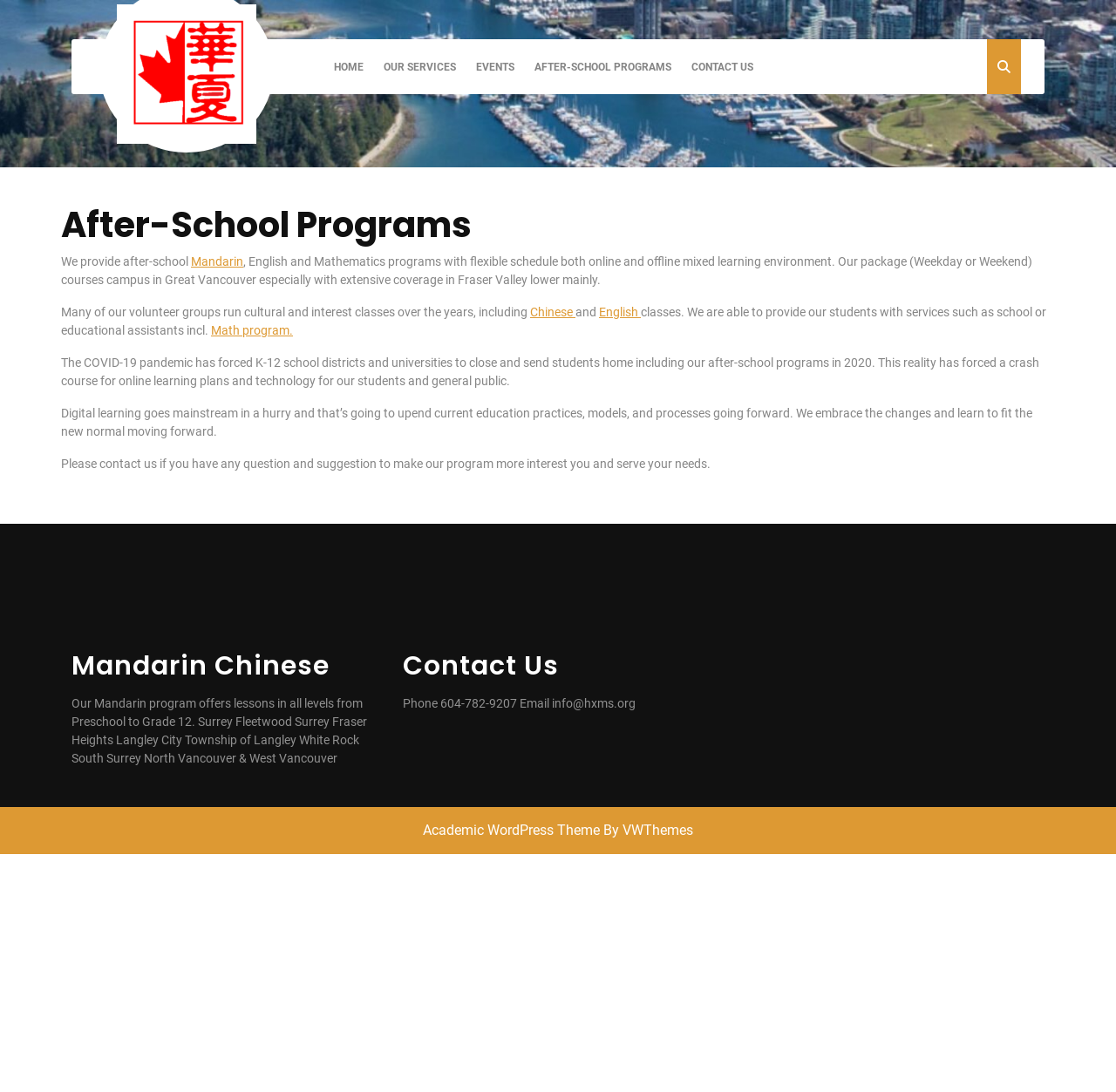Identify the bounding box coordinates of the region that needs to be clicked to carry out this instruction: "Click Mandarin". Provide these coordinates as four float numbers ranging from 0 to 1, i.e., [left, top, right, bottom].

[0.171, 0.233, 0.218, 0.246]